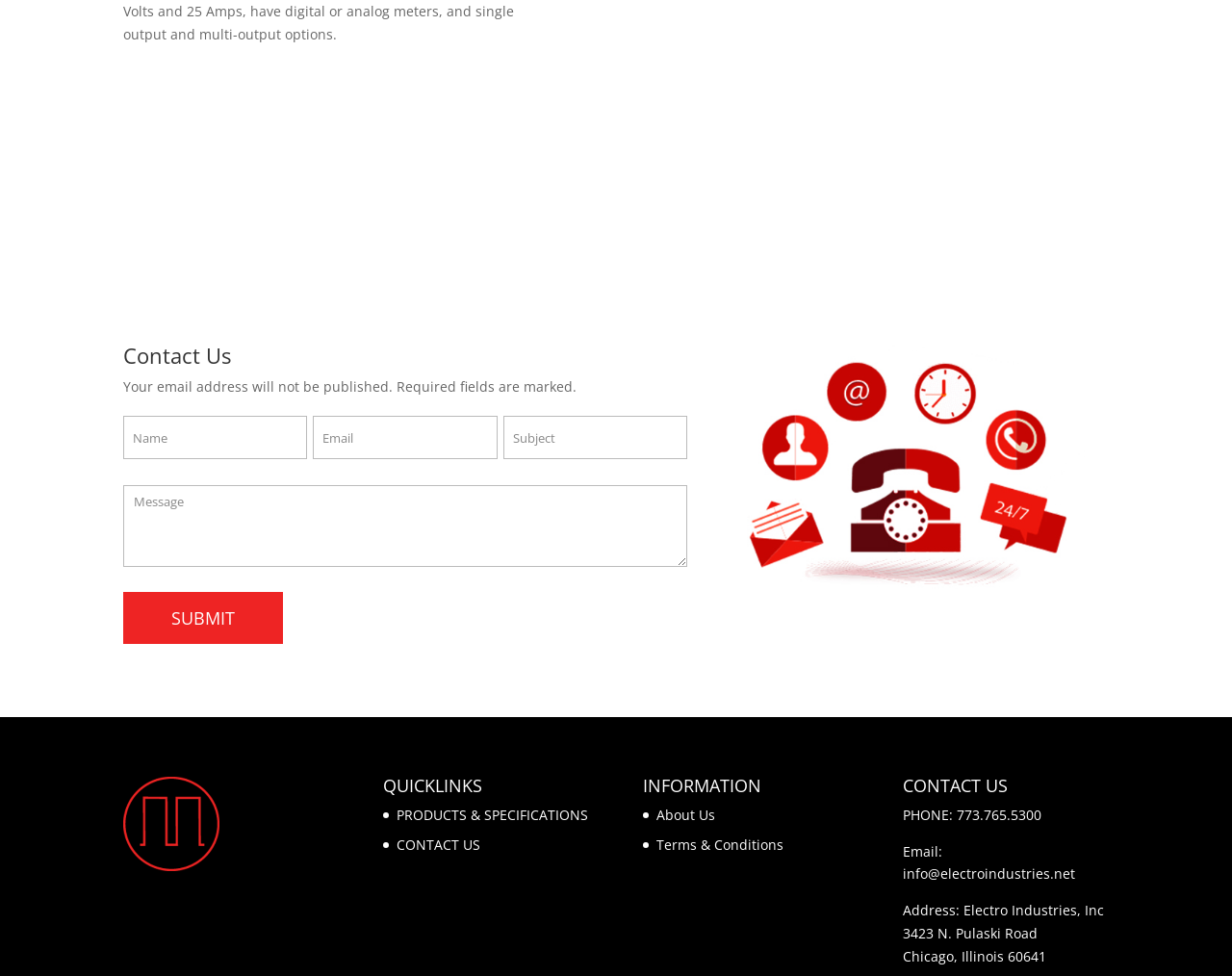What is the email address of Electro Industries, Inc?
From the image, respond with a single word or phrase.

info@electroindustries.net